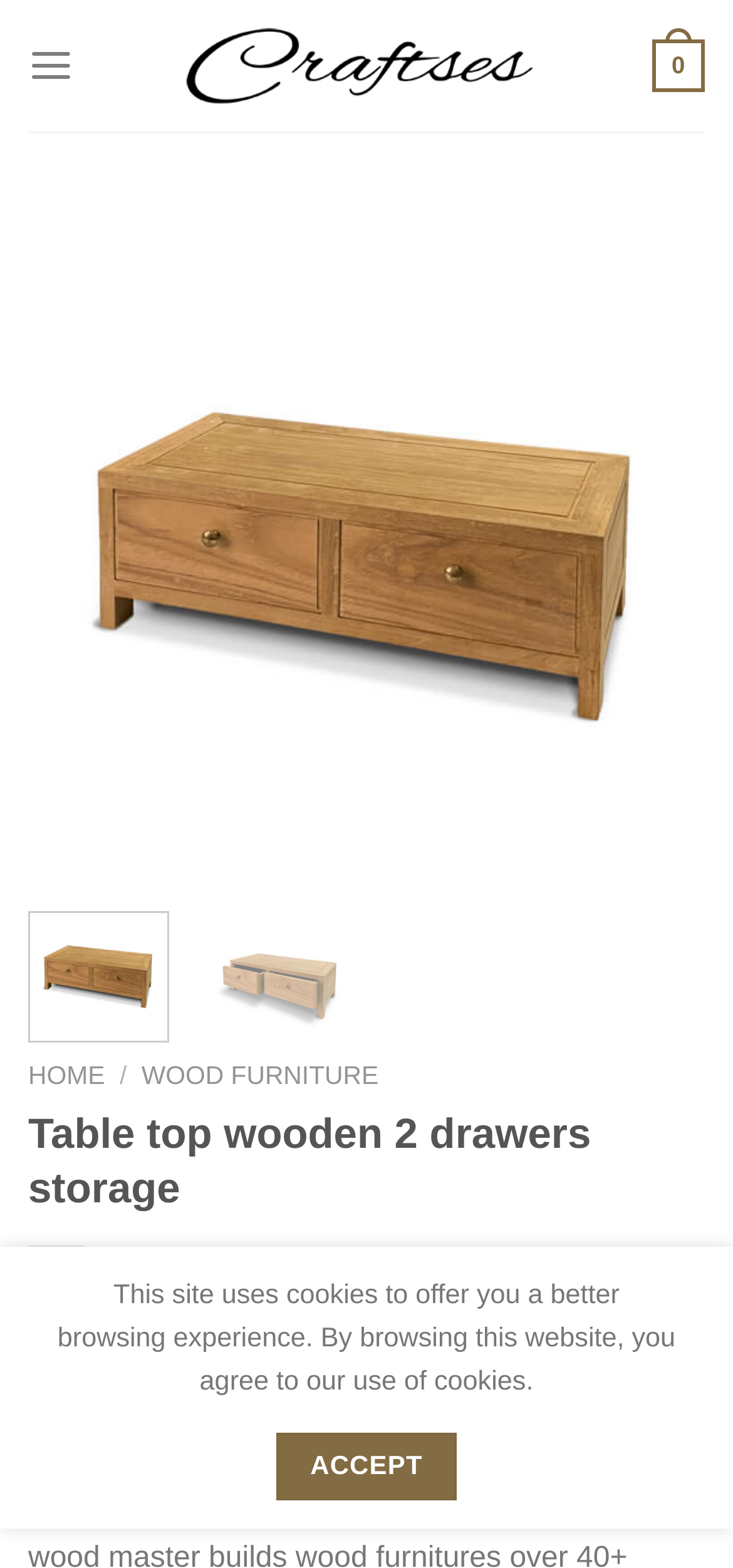Give a short answer to this question using one word or a phrase:
What is the country where the table top wooden 2 drawers storage is made?

Hong Kong